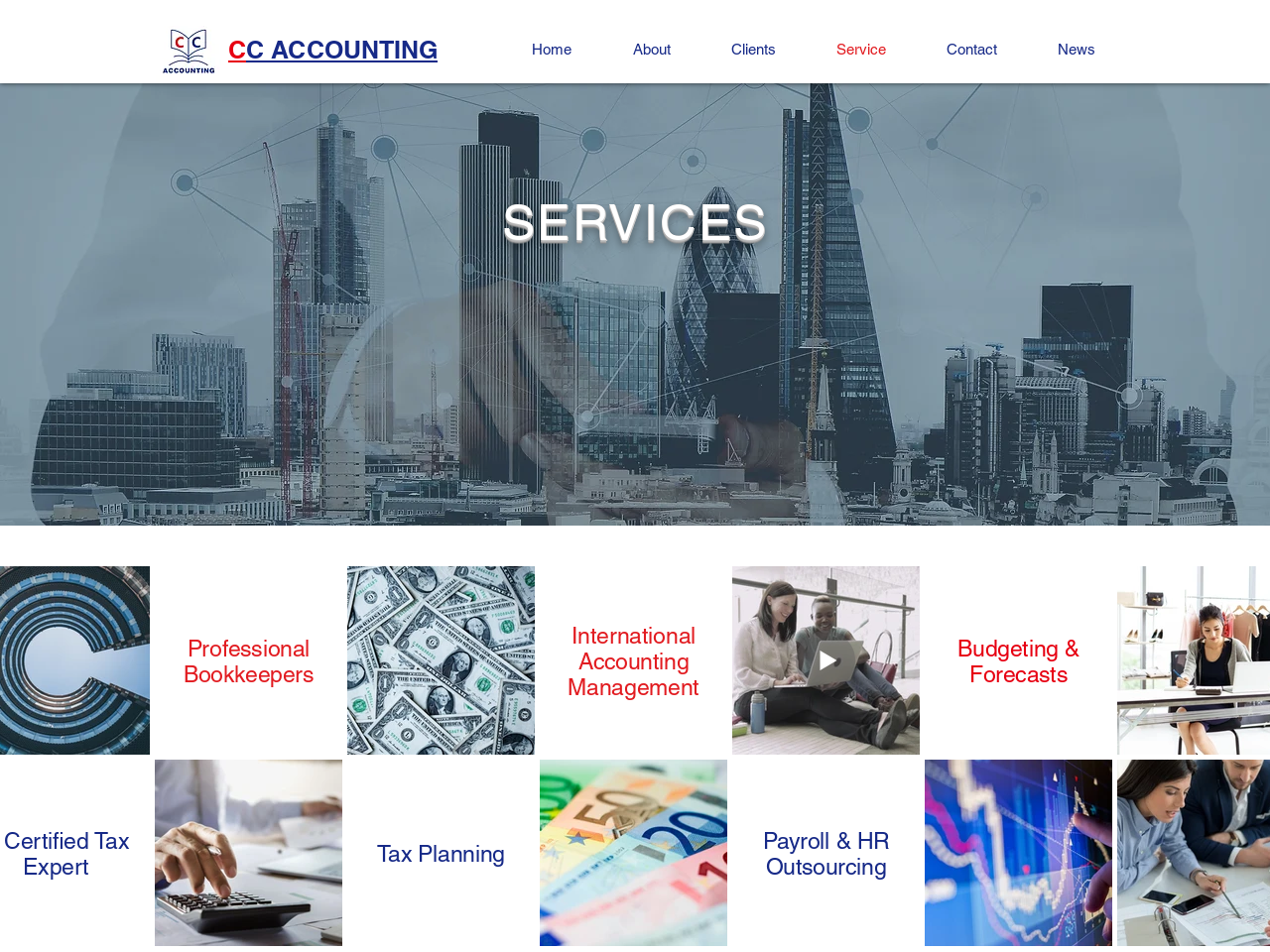Determine the bounding box coordinates of the section to be clicked to follow the instruction: "View professional bookkeepers service". The coordinates should be given as four float numbers between 0 and 1, formatted as [left, top, right, bottom].

[0.121, 0.594, 0.269, 0.792]